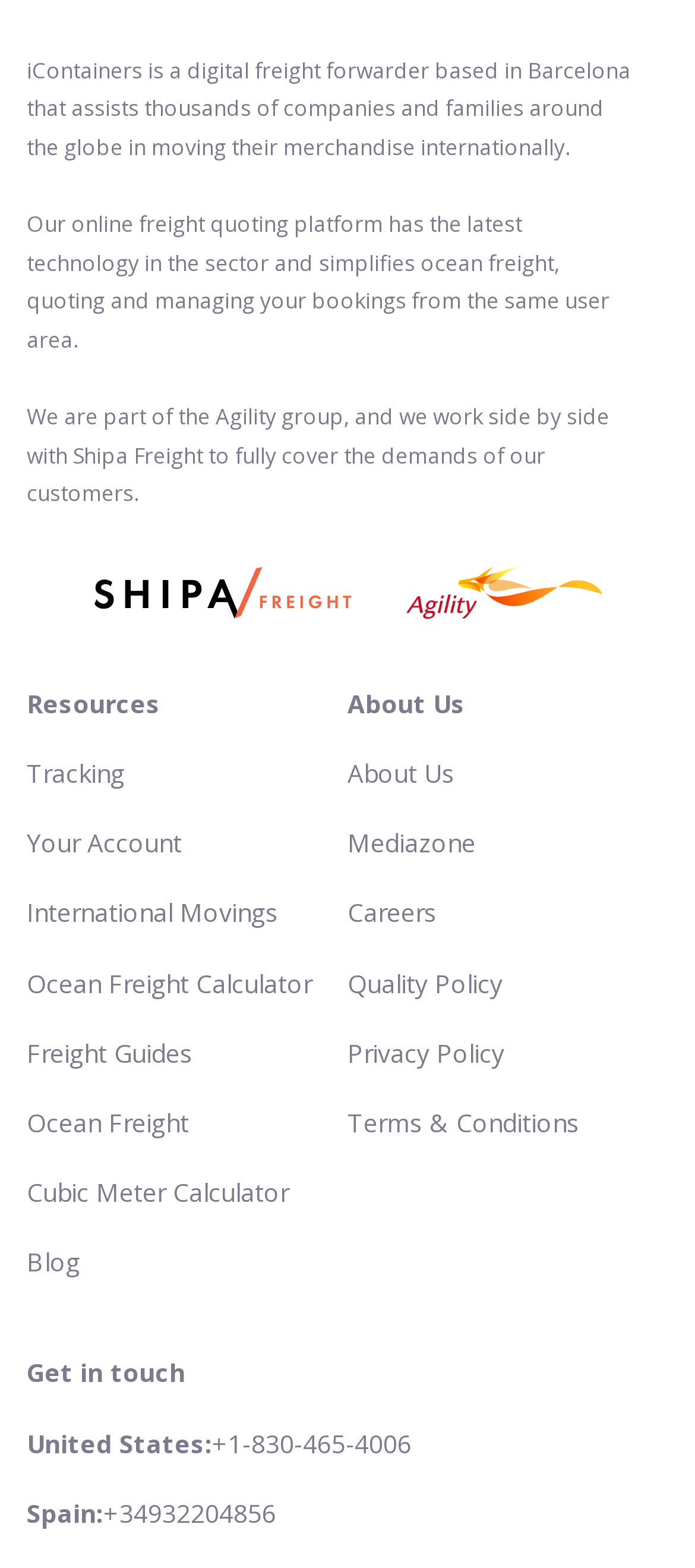Give a one-word or one-phrase response to the question: 
What is the contact number for the United States office?

+1-830-465-4006